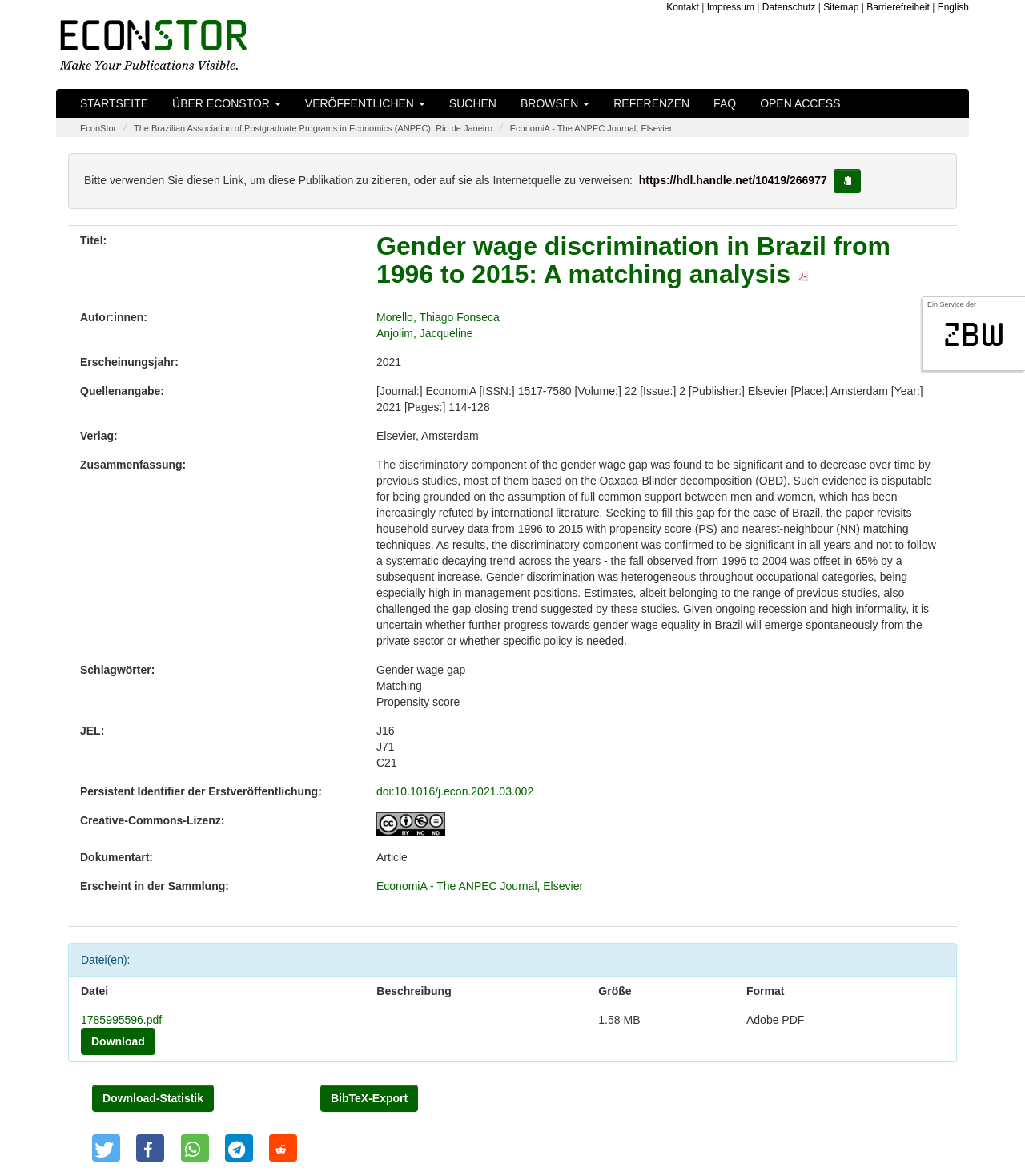Answer the following inquiry with a single word or phrase:
What is the title of the journal?

EconomiA